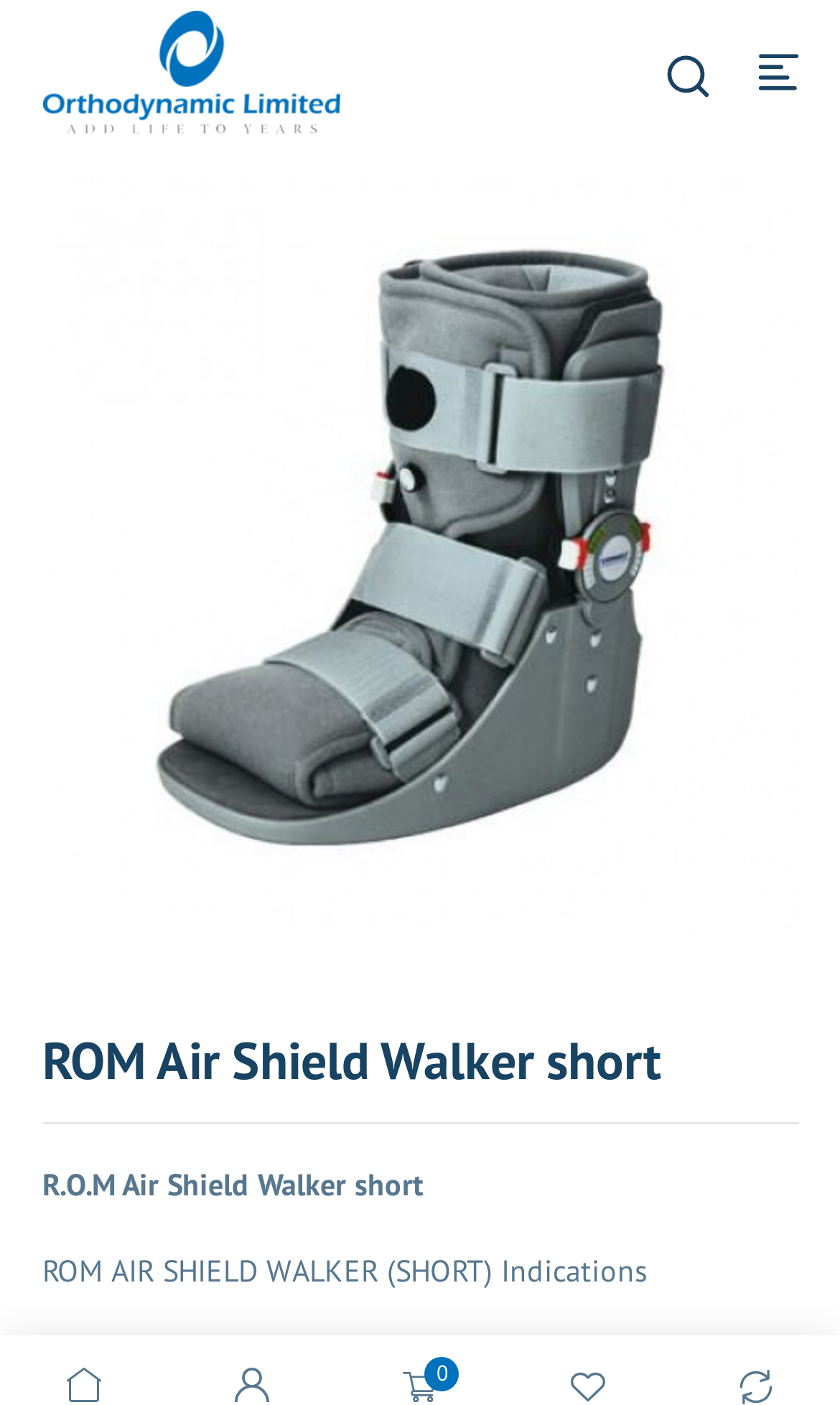Please provide a comprehensive answer to the question below using the information from the image: What is the name of the product?

The name of the product can be found in the link and image elements with the text 'ROM Air Shield Walker short' at the top of the webpage, and also in the heading and static text elements further down the page.